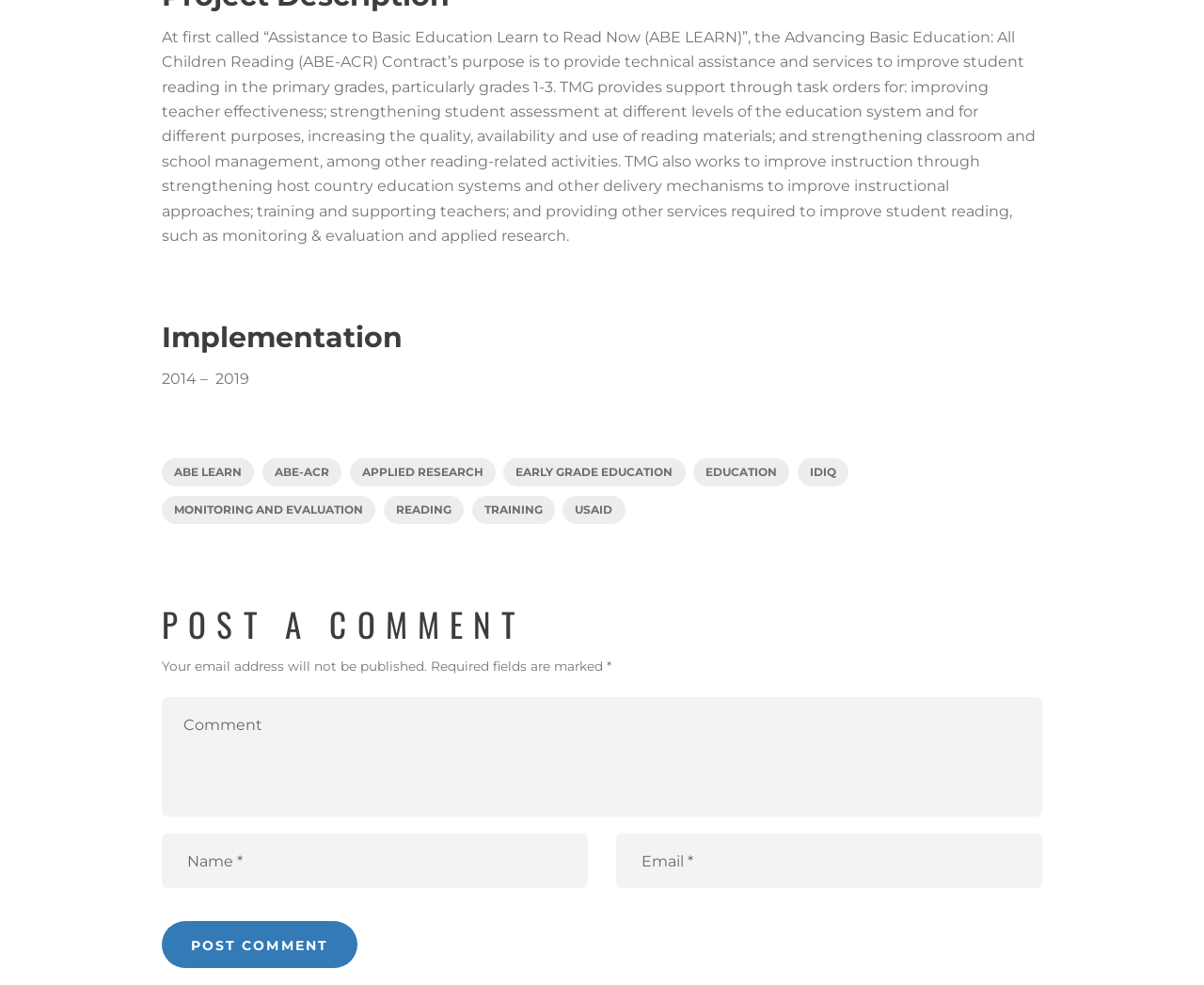What is the time period of the implementation?
Using the image, provide a concise answer in one word or a short phrase.

2014-2019